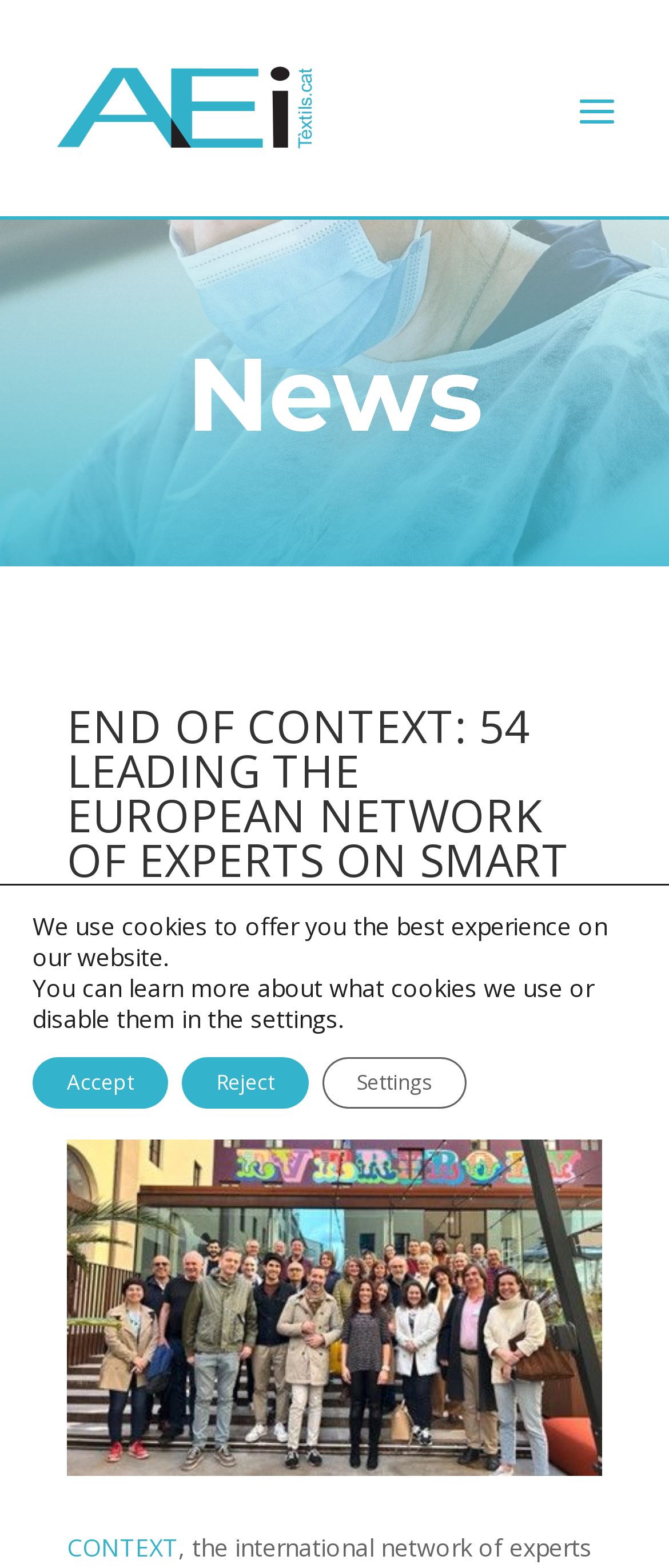Give an extensive and precise description of the webpage.

The webpage appears to be a news article or blog post about the CONTEXT network, a group of experts in advanced textile materials. At the top of the page, there is a heading that reads "News". Below this, there is a larger heading that announces the "END OF CONTEXT: 54 LEADING THE EUROPEAN NETWORK OF EXPERTS ON SMART TEXTILES", which suggests that the article is about a significant event or milestone for the network.

To the right of this heading, there is a smaller heading with no text, which may be a separator or a decorative element. Below this, there is a date "12/05/2023" indicating when the article was published. 

Further down the page, there is a large image that takes up most of the width of the page. The image is likely related to the article's content, but its exact nature is unknown.

At the very bottom of the page, there is a link to "CONTEXT", which may be a link to the network's homepage or a related webpage.

In the middle of the page, there is a GDPR Cookie Banner that spans the entire width of the page. This banner contains two lines of text explaining the use of cookies on the website, and three buttons: "Accept", "Reject", and "Settings", which allow users to manage their cookie preferences.